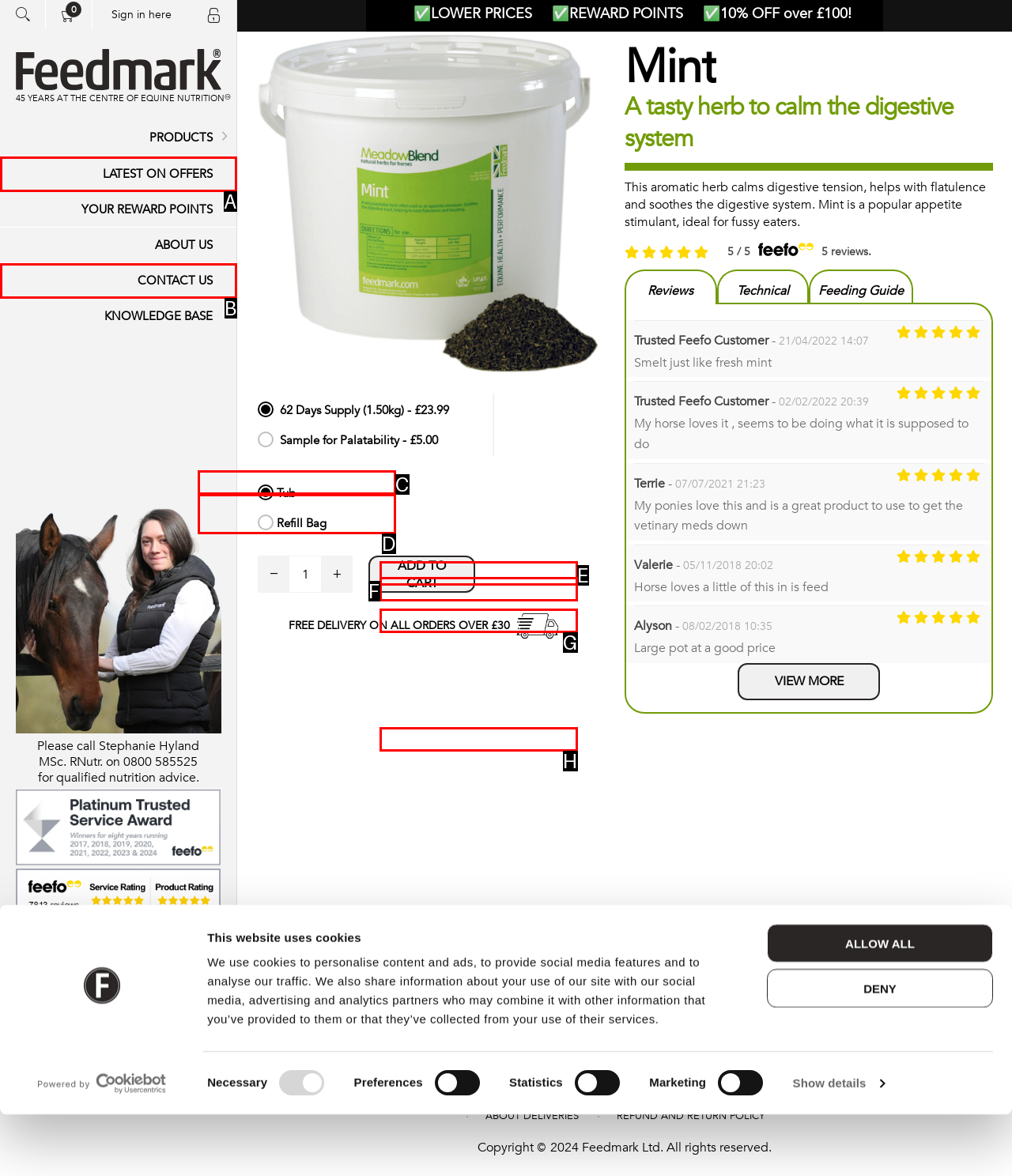Tell me which one HTML element best matches the description: Horse Skin & Coat Supplements Answer with the option's letter from the given choices directly.

D